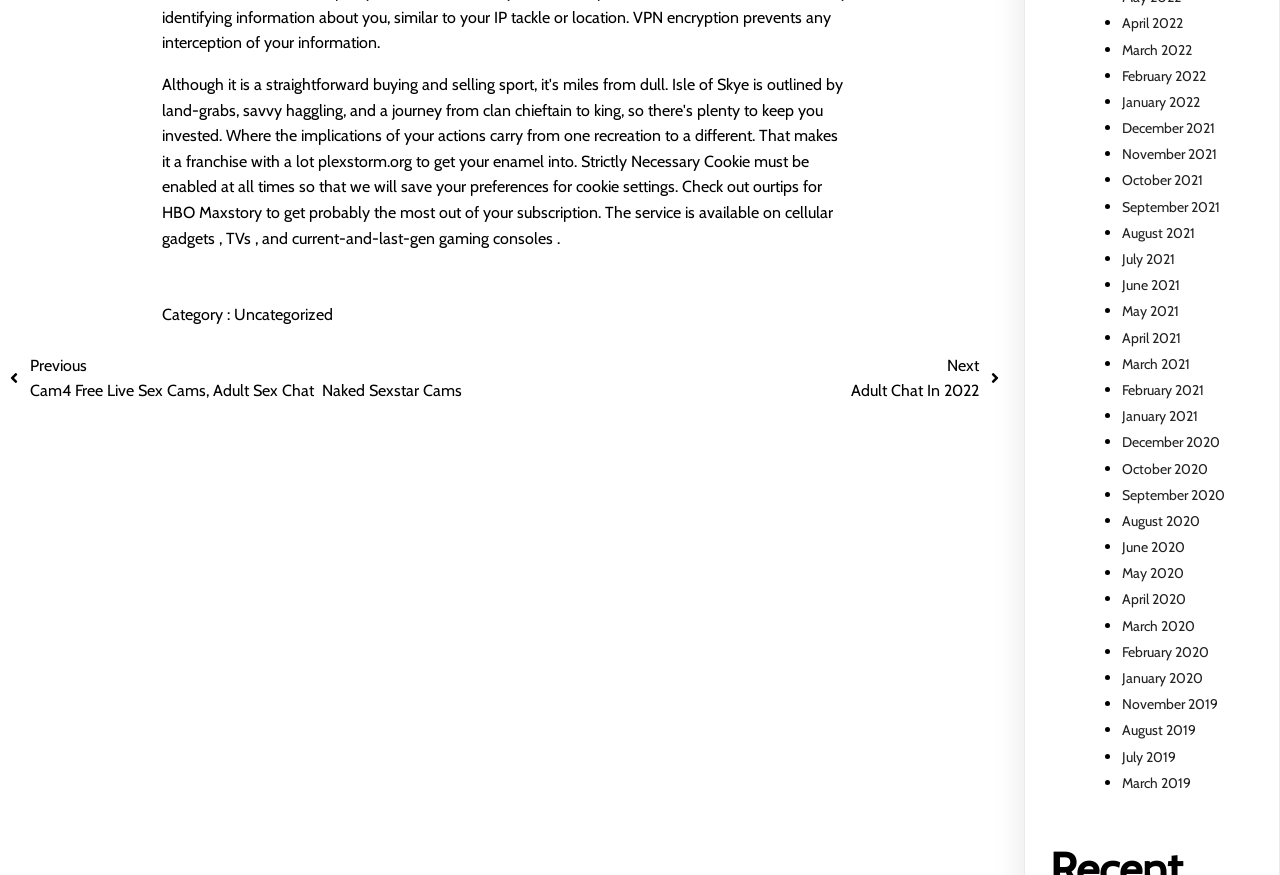What is the website's domain?
Based on the screenshot, give a detailed explanation to answer the question.

The website's domain can be found in the link element with the text 'plexstorm.org' at the top of the webpage.